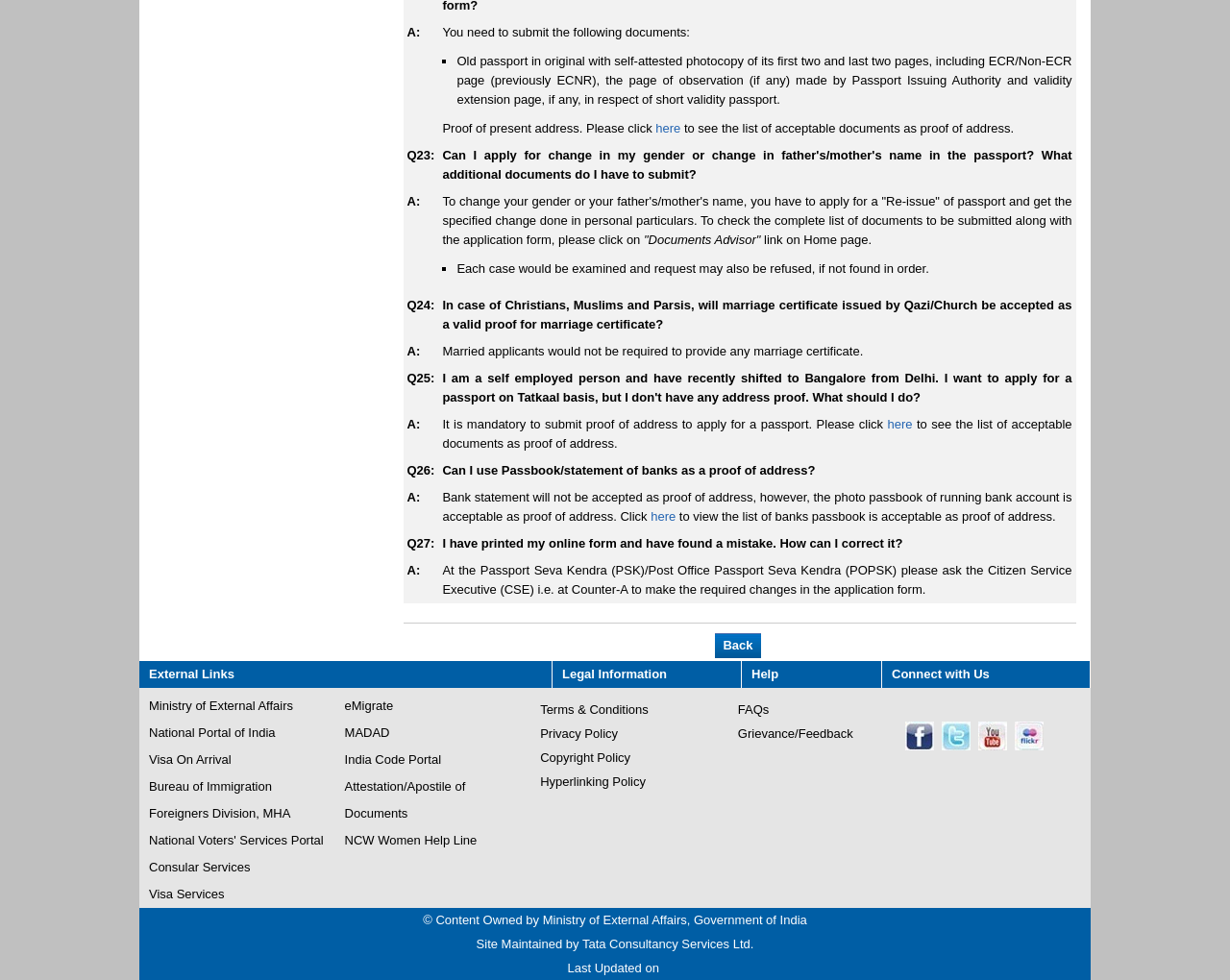Please locate the clickable area by providing the bounding box coordinates to follow this instruction: "Click on the 'here' link to see the list of acceptable documents as proof of address".

[0.533, 0.124, 0.553, 0.138]